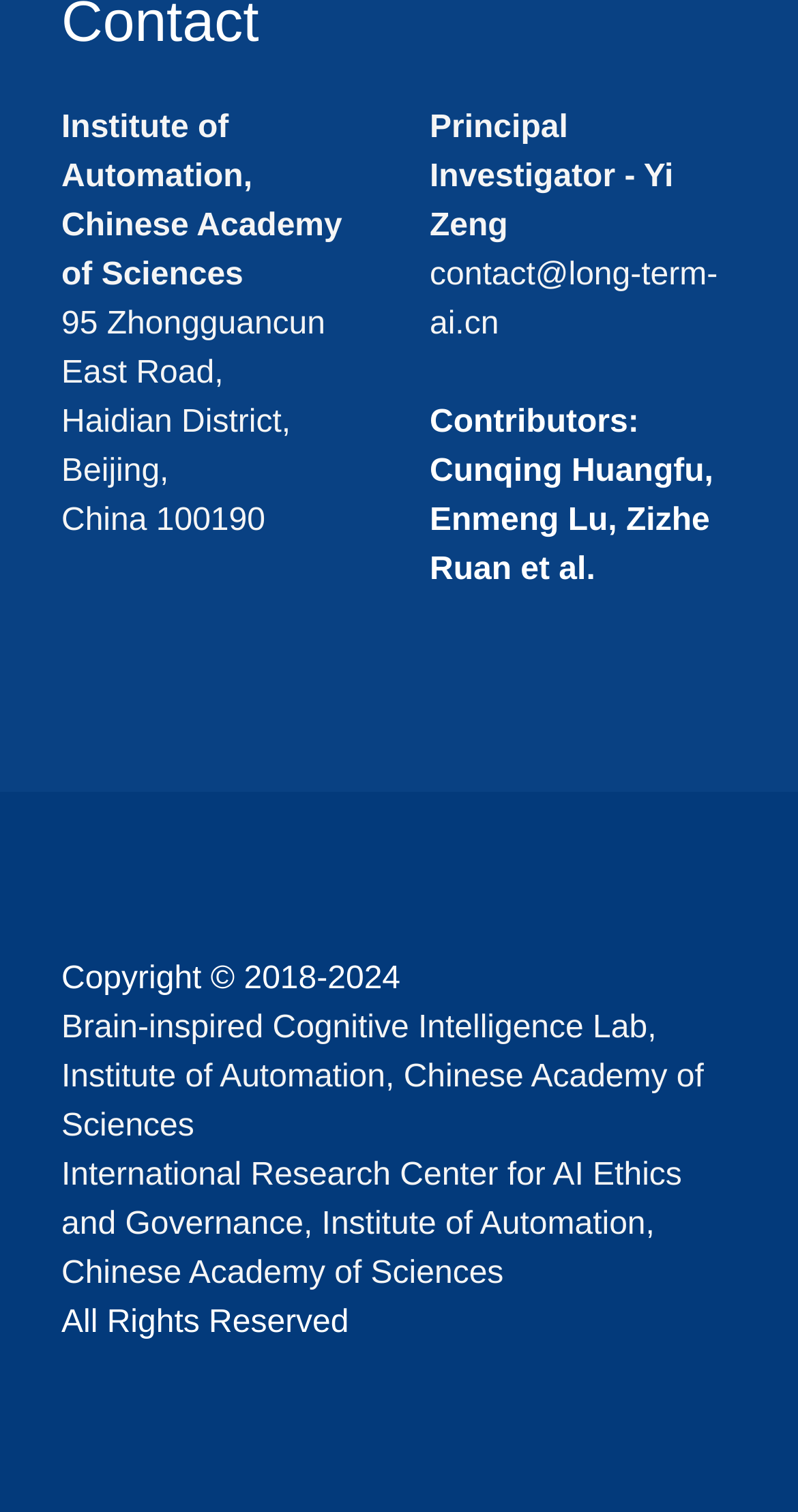Who is the Principal Investigator?
Please provide a single word or phrase based on the screenshot.

Yi Zeng